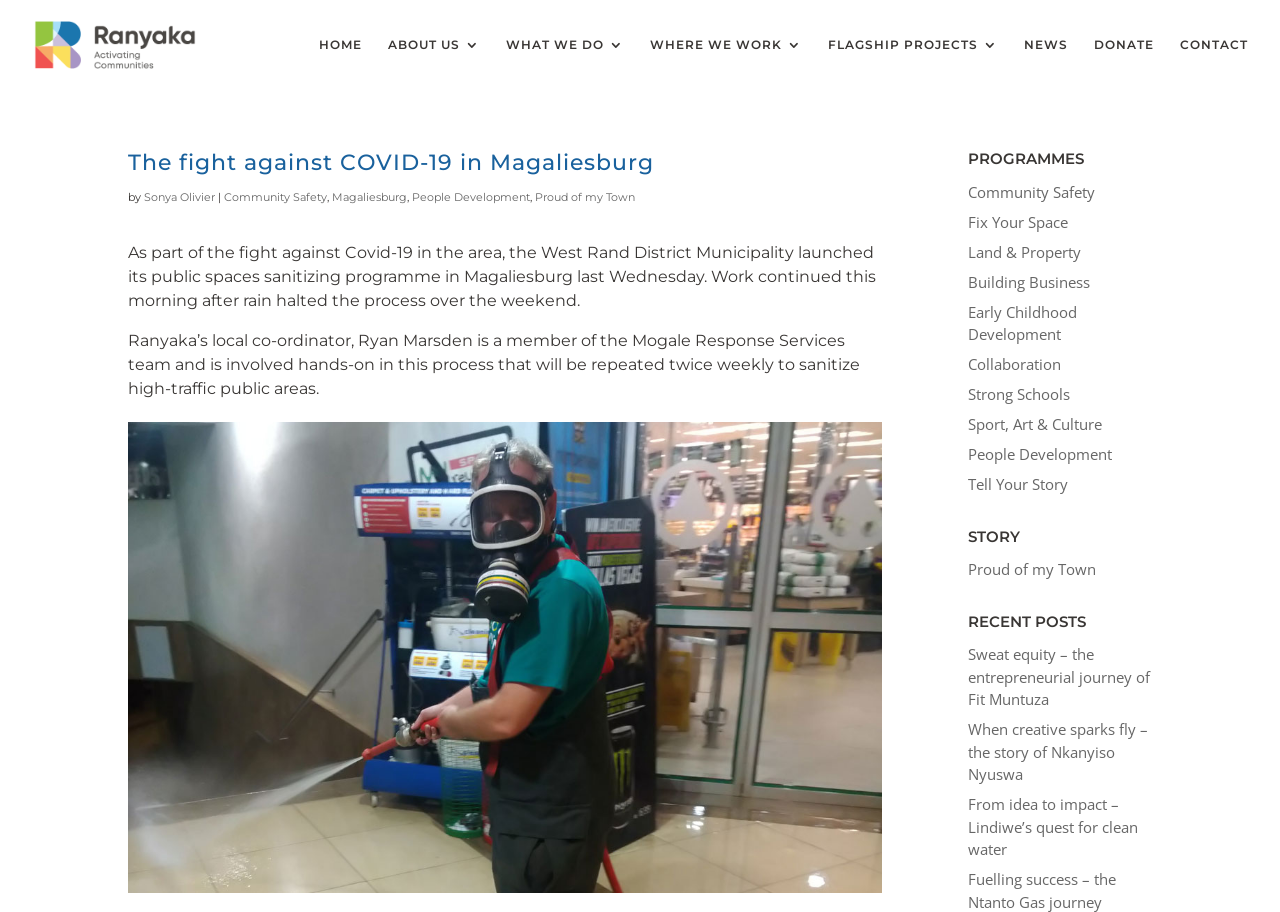Locate the coordinates of the bounding box for the clickable region that fulfills this instruction: "Learn about the Community Safety programme".

[0.756, 0.199, 0.856, 0.221]